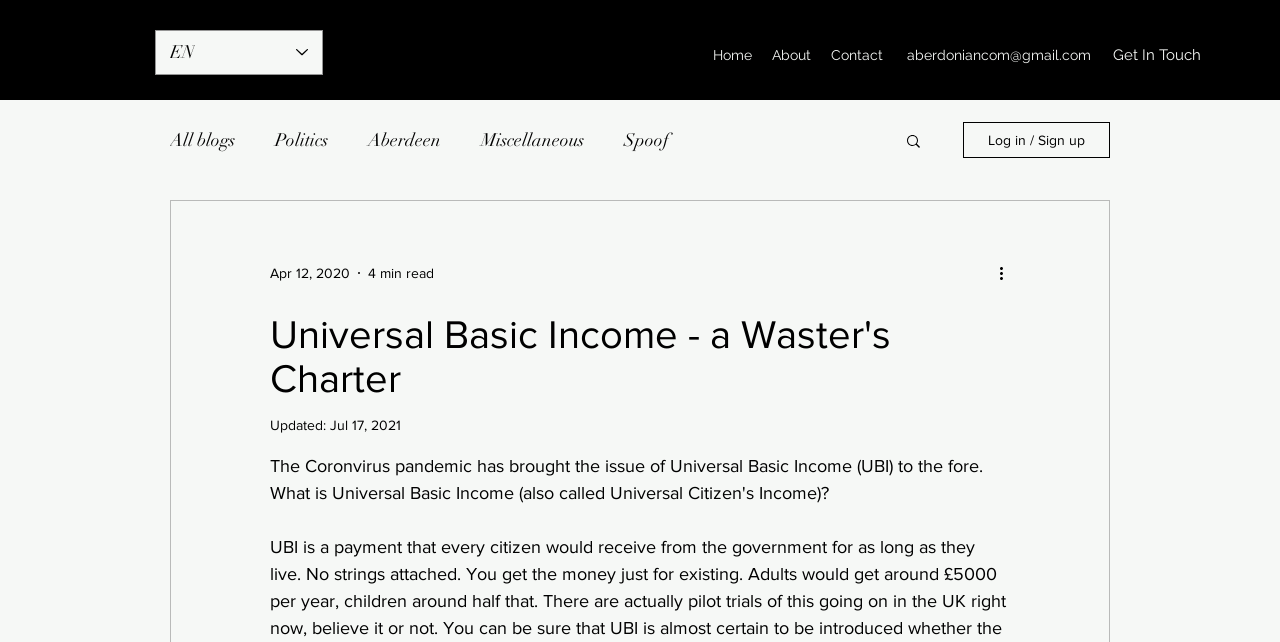Look at the image and give a detailed response to the following question: What is the position of the search button?

I found the button element 'Search' which has a bounding box coordinate of [0.706, 0.206, 0.721, 0.238]. This indicates that the search button is located at the top right of the webpage.